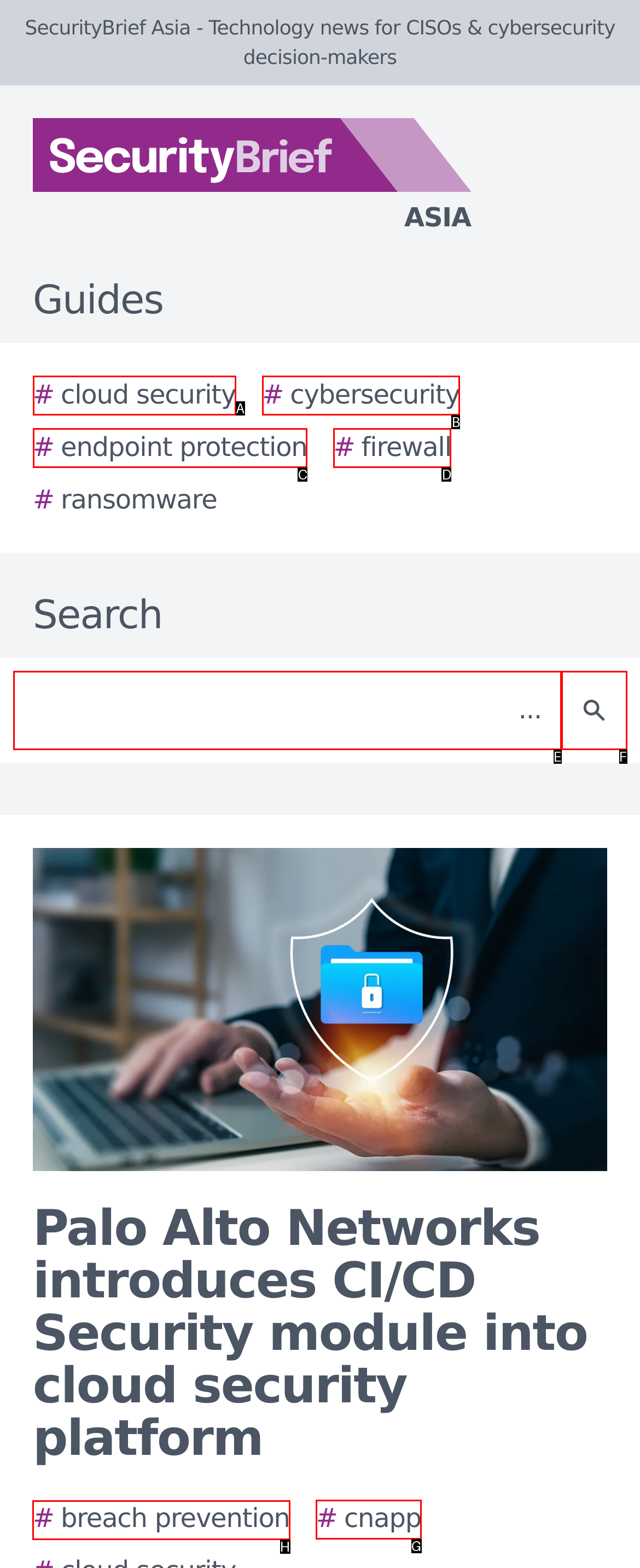To complete the task: Read the article about breach prevention, which option should I click? Answer with the appropriate letter from the provided choices.

H